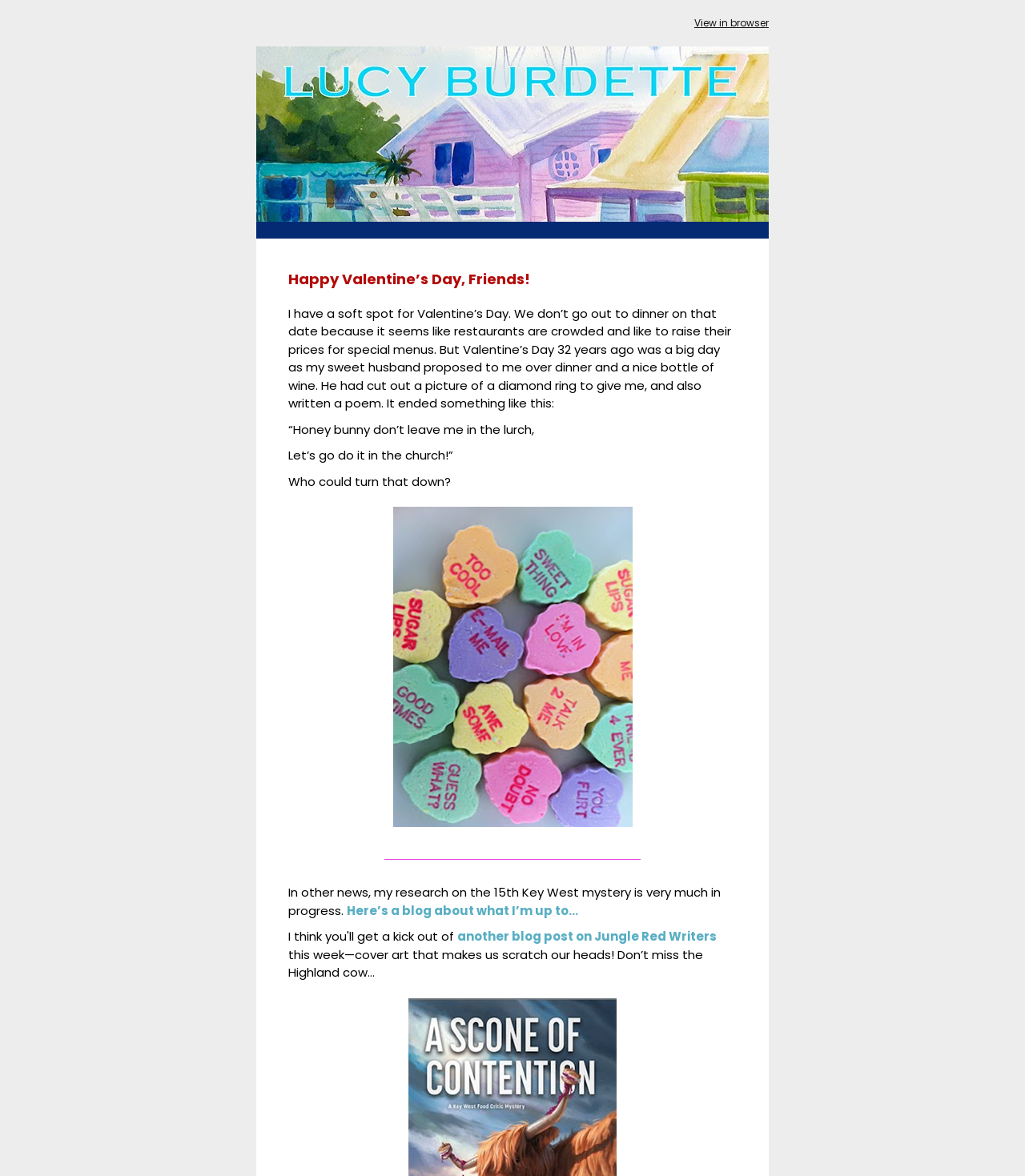What is the author researching?
Using the visual information, respond with a single word or phrase.

The 15th Key West mystery